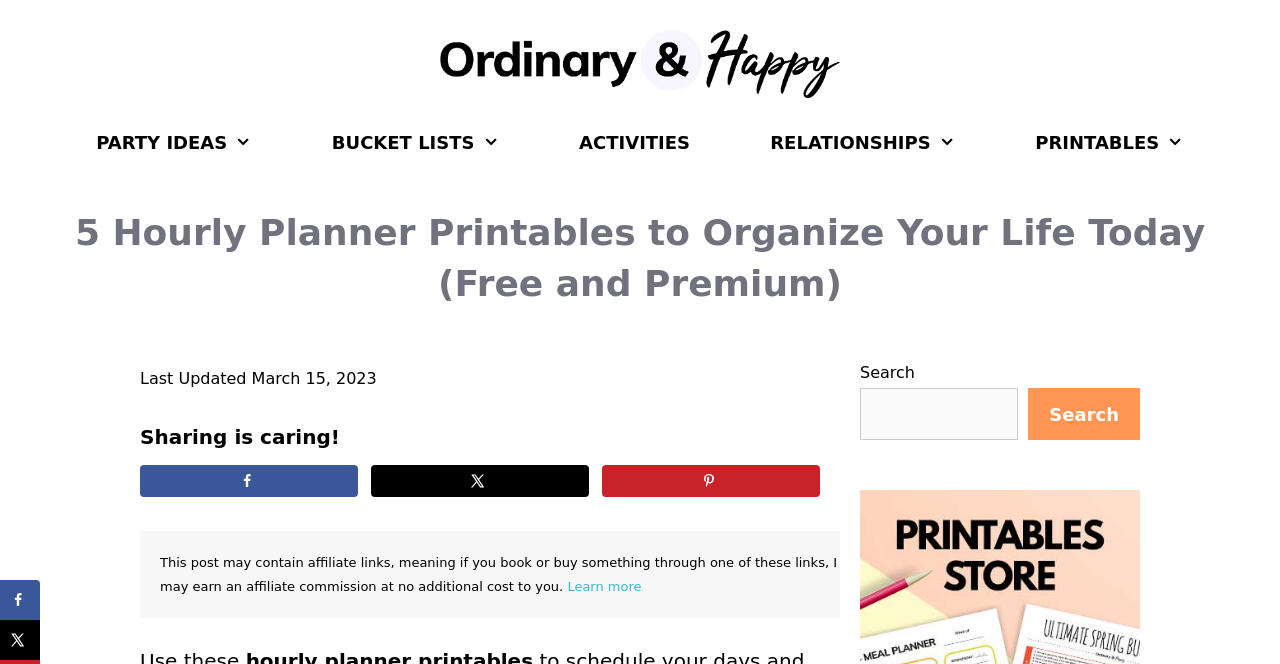Pinpoint the bounding box coordinates of the clickable element needed to complete the instruction: "Search for something". The coordinates should be provided as four float numbers between 0 and 1: [left, top, right, bottom].

[0.672, 0.584, 0.796, 0.663]